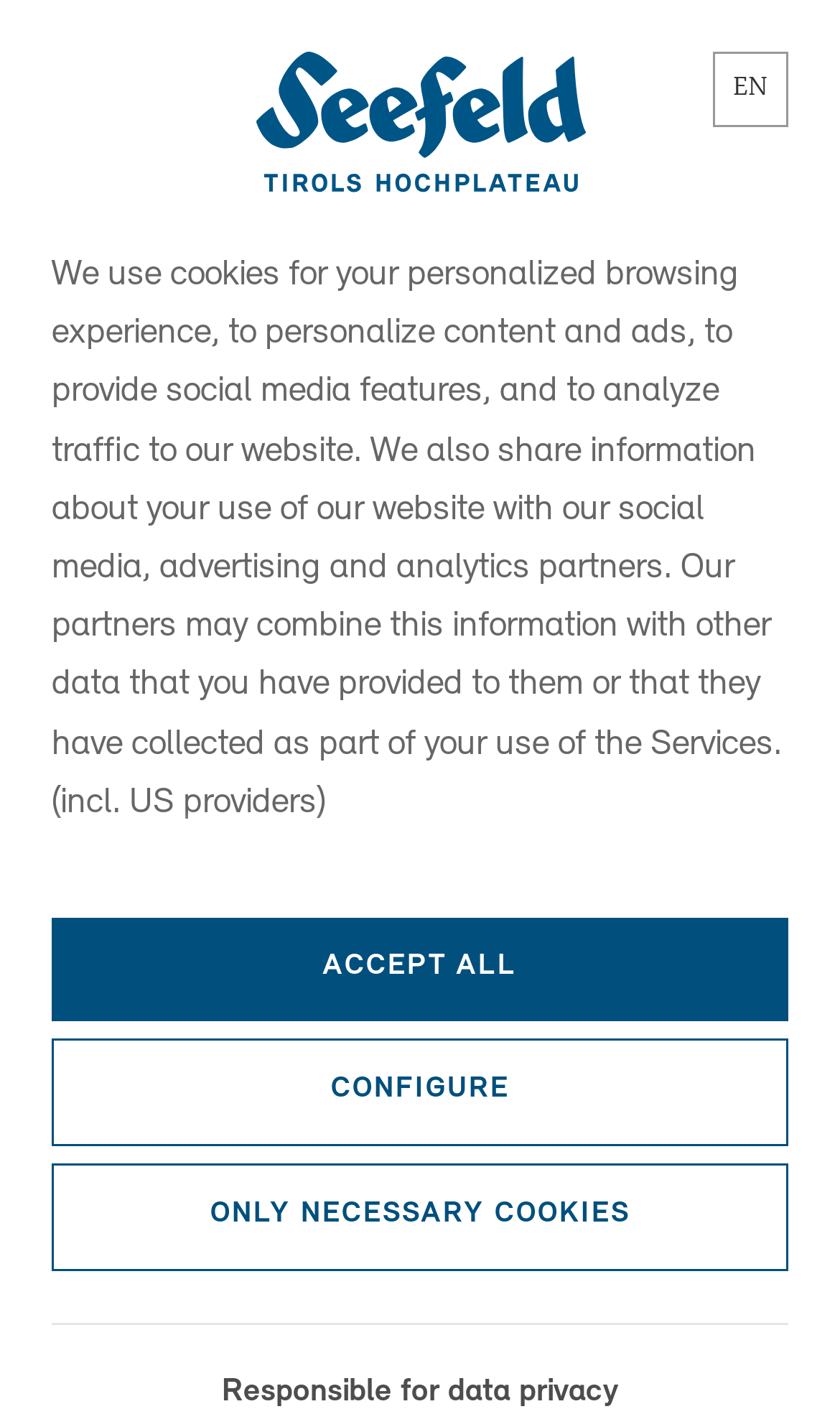By analyzing the image, answer the following question with a detailed response: How many buttons are there for cookie settings?

I counted three buttons with labels 'ACCEPT ALL', 'CONFIGURE', and 'ONLY NECESSARY COOKIES' which are related to cookie settings.